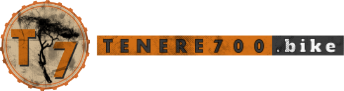Detail every aspect of the image in your description.

The image features the logo of "TENERE 700," prominently displaying the name within a creative design that blends an adventurous theme with modern aesthetics. The logo includes the letter "T" prominently, along with the numeral "7," positioned alongside a stylized representation of a tree, suggesting exploration and outdoor activities. The use of an orange and black color scheme emphasizes a rugged, outdoor vibe ideal for motorbike enthusiasts. This logo is a part of the Tenere 700 motorcycle branding, reflecting their commitment to adventure and high-quality aftermarket products tailored for this motorcycle model.